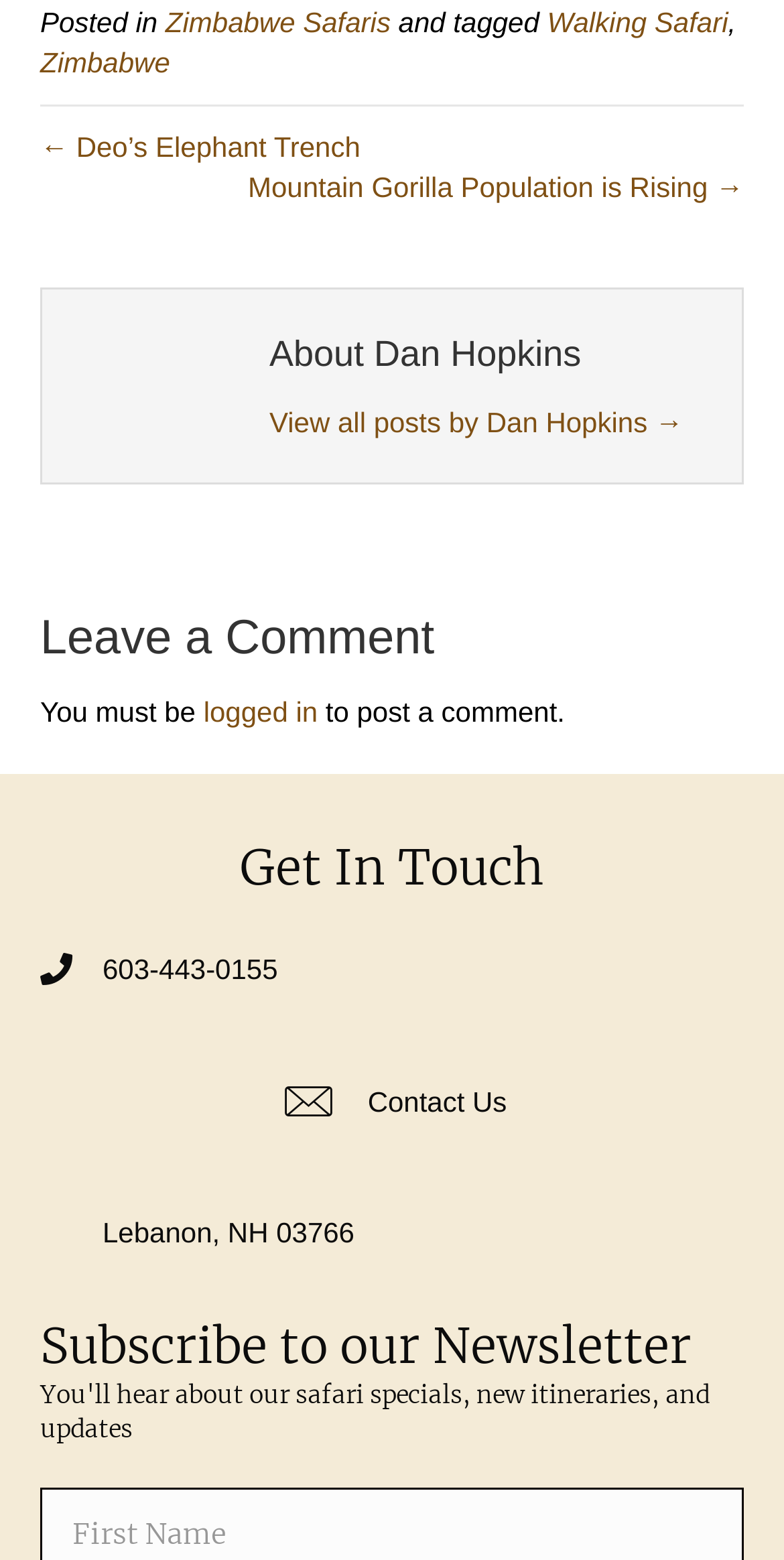Please analyze the image and give a detailed answer to the question:
How can users contact the website owner?

The answer can be found by looking at the section 'Get In Touch' which provides a phone number '603-443-0155' and a link 'Contact Us'.